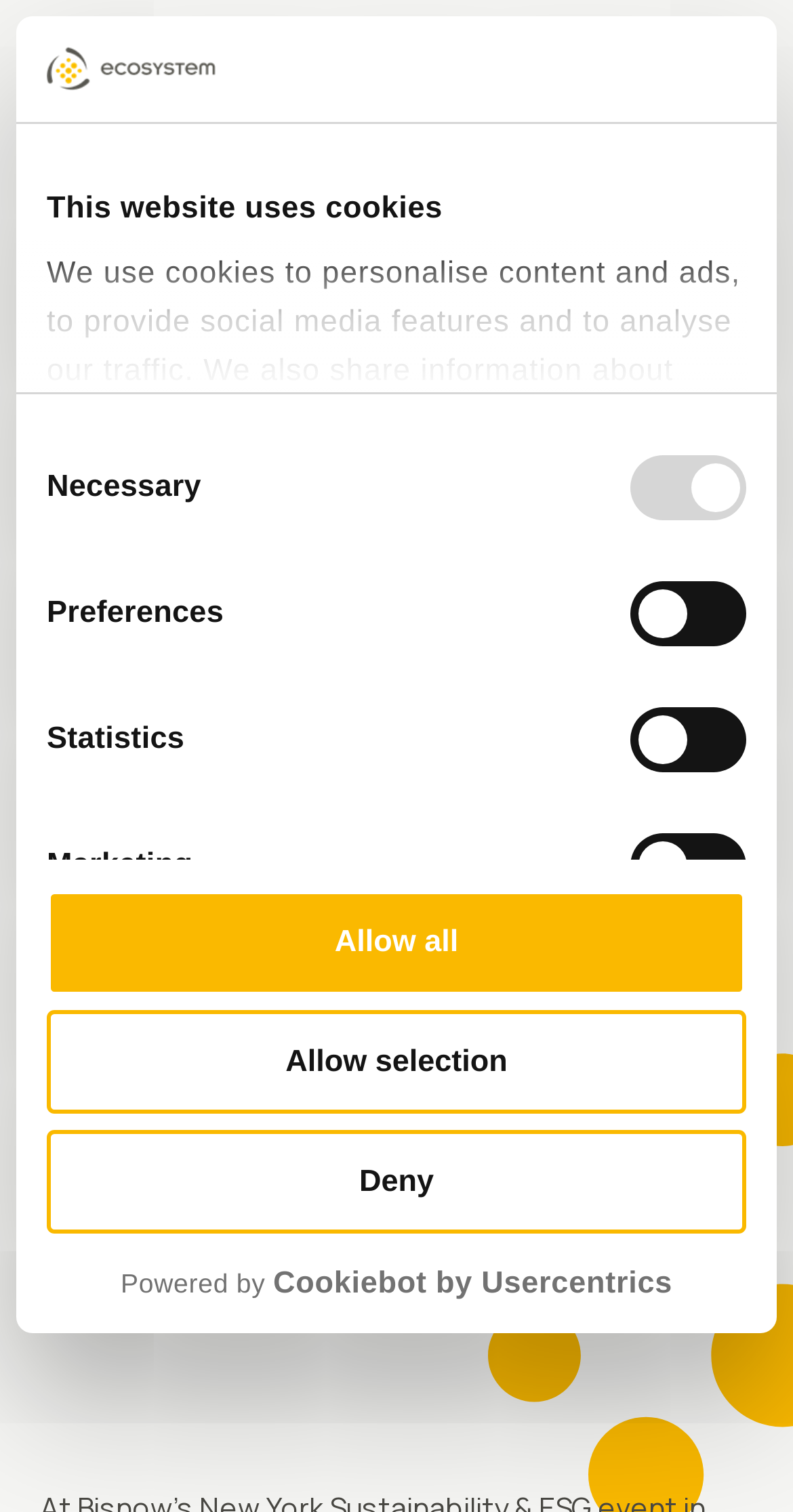Please identify the bounding box coordinates of the element I need to click to follow this instruction: "Click the logo".

[0.059, 0.031, 0.272, 0.061]